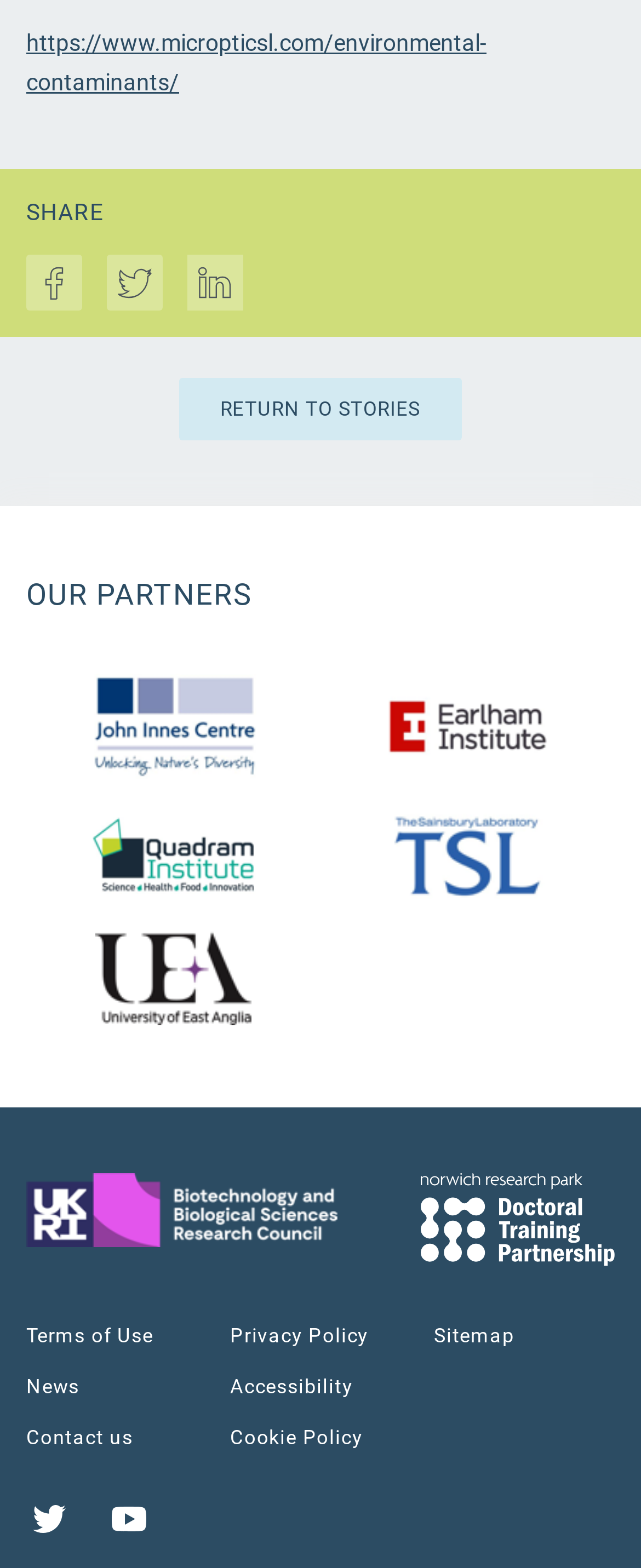What is the last link in the 'OUR PARTNERS' section?
Kindly offer a detailed explanation using the data available in the image.

I looked at the 'OUR PARTNERS' section and found the links 'BBSRC Doctoral Training Partnerships' and 'Norwich Research Park - Doctoral Training Partnership'. Since 'Norwich Research Park - Doctoral Training Partnership' is the second link, it is the last link in the section.